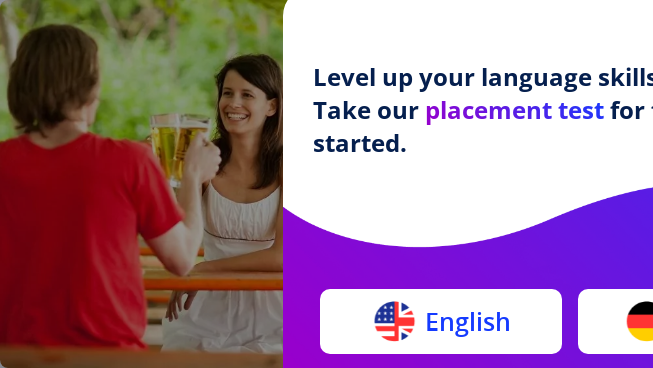What is the purpose of the promotional message?
Please use the image to provide an in-depth answer to the question.

The caption states that the promotional message invites viewers to take a placement test and embark on a journey of learning, implying that its purpose is to encourage language learning and improvement.